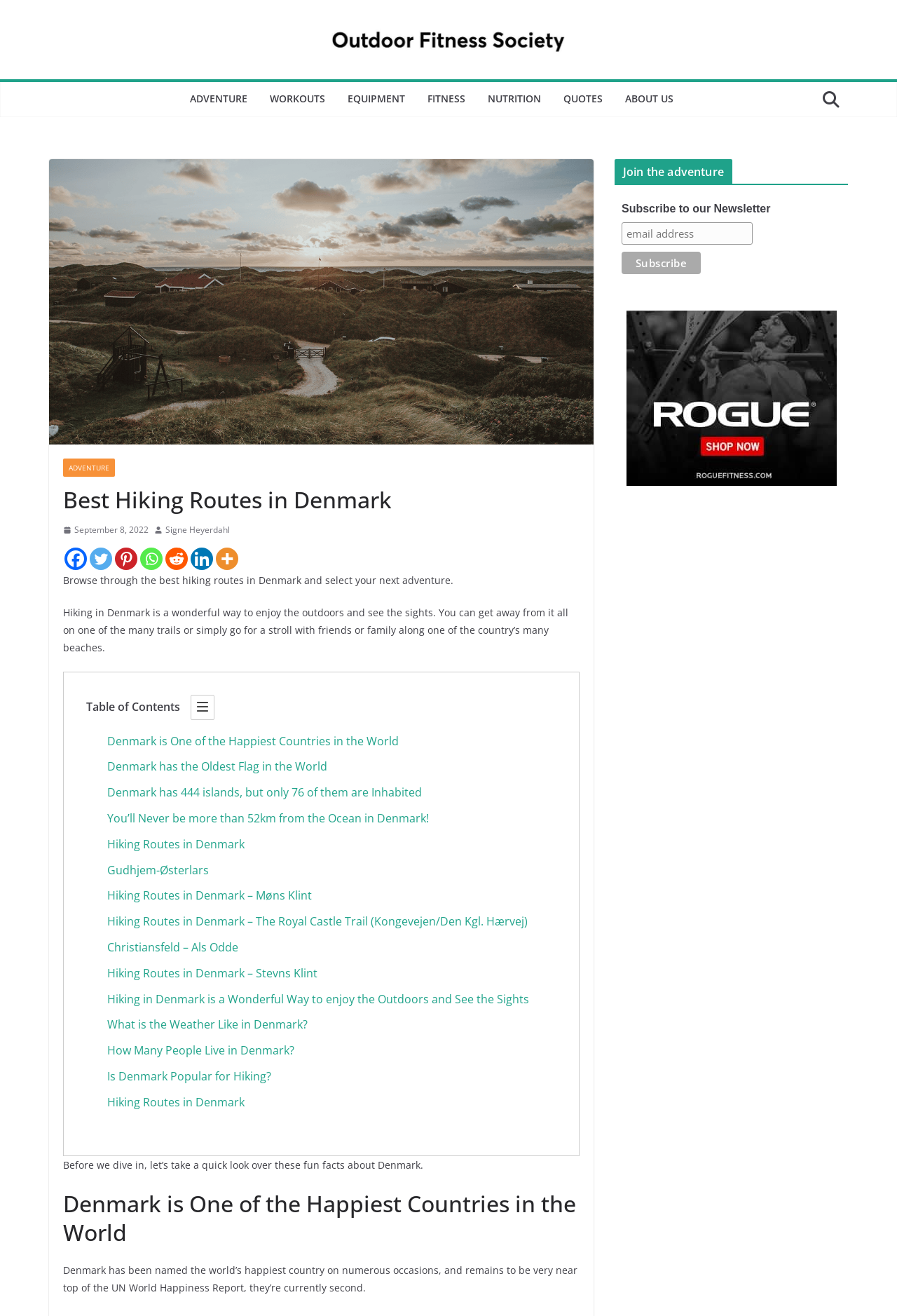How many links are there in the 'Table of Contents' section?
Please interpret the details in the image and answer the question thoroughly.

I counted the links in the 'Table of Contents' section, which starts with 'Denmark is One of the Happiest Countries in the World' and ends with 'Hiking Routes in Denmark', and found 8 links in total.